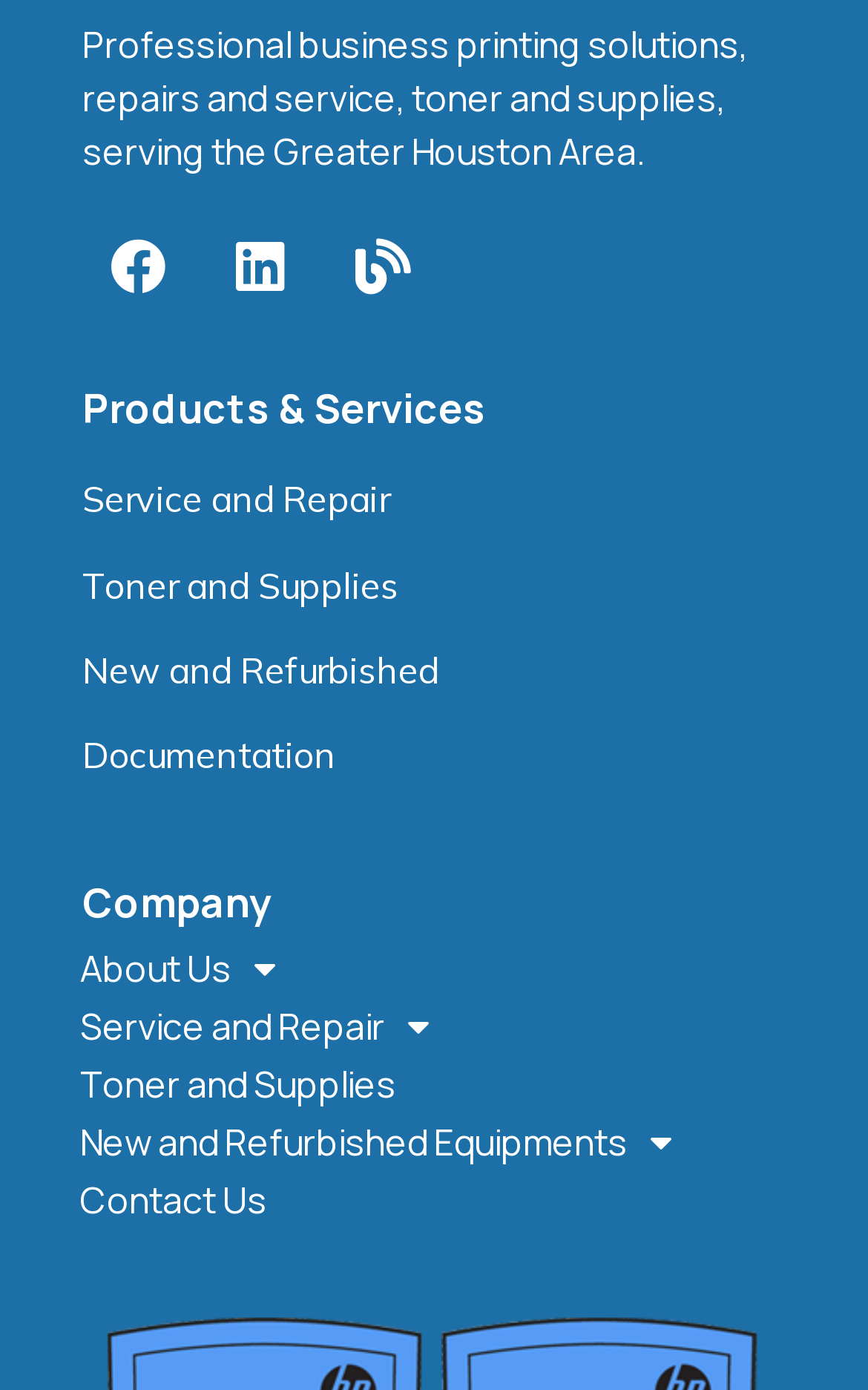What is the second product category?
Carefully analyze the image and provide a detailed answer to the question.

After the 'Products & Services' heading, the second link is 'Toner and Supplies', which suggests that it is the second product category.